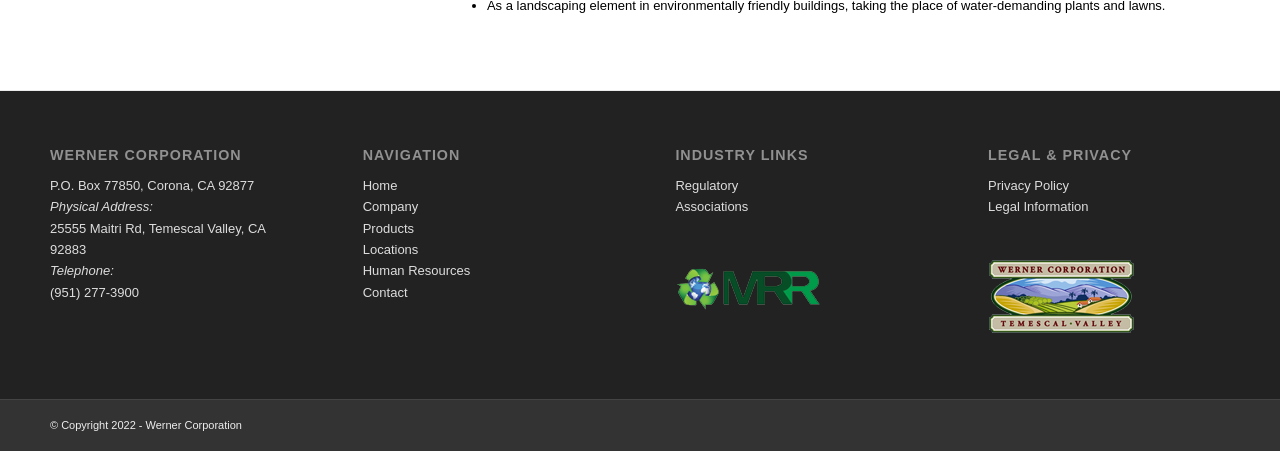Pinpoint the bounding box coordinates for the area that should be clicked to perform the following instruction: "view company information".

[0.283, 0.441, 0.327, 0.475]